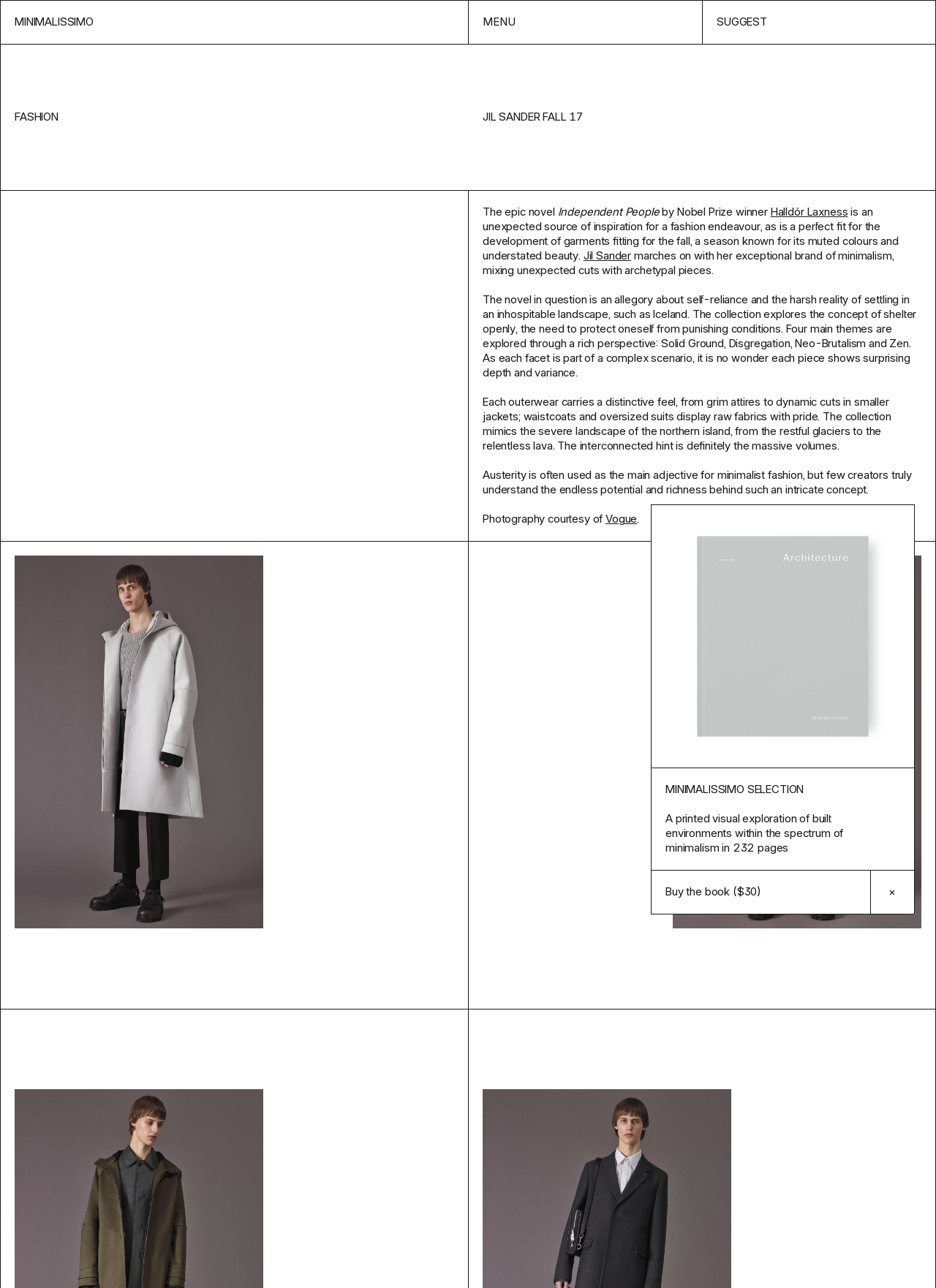What is the name of the novel that inspired the fashion collection?
Based on the visual, give a brief answer using one word or a short phrase.

Independent People